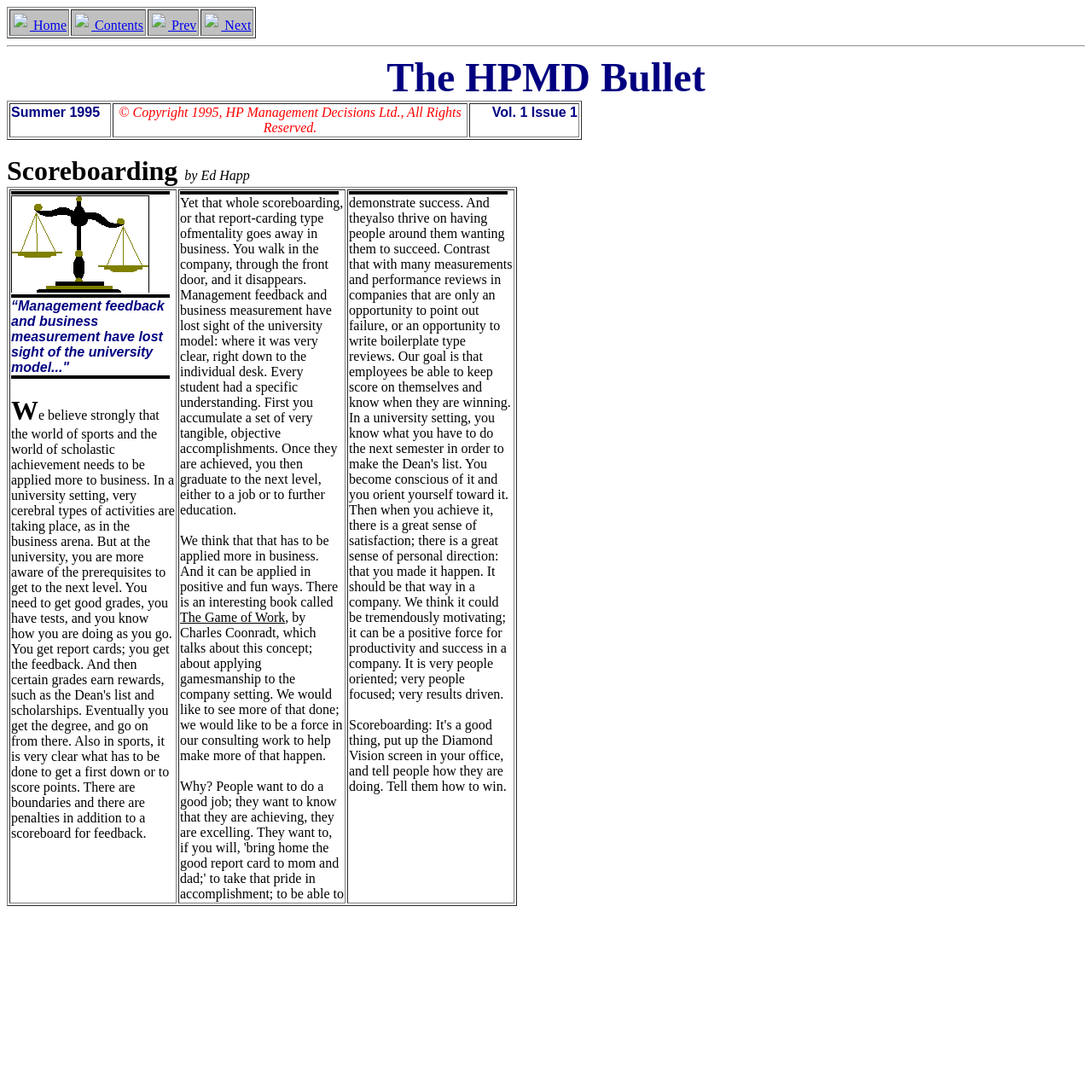What is the theme of the images used in the article?
Answer the question with a single word or phrase derived from the image.

Sports and university